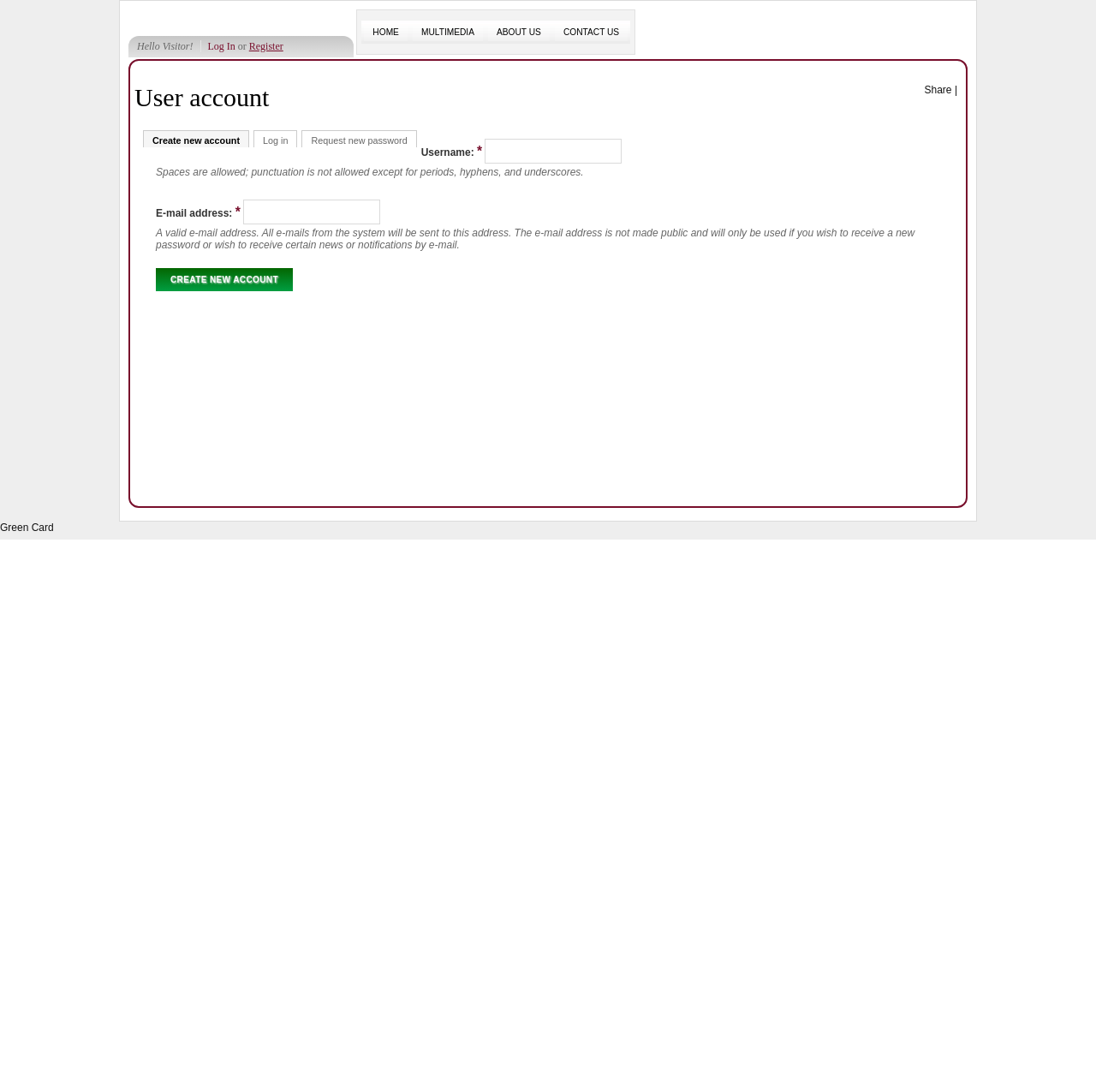Find the bounding box coordinates of the clickable area that will achieve the following instruction: "Go to 'ERA INVENTIONS'".

None